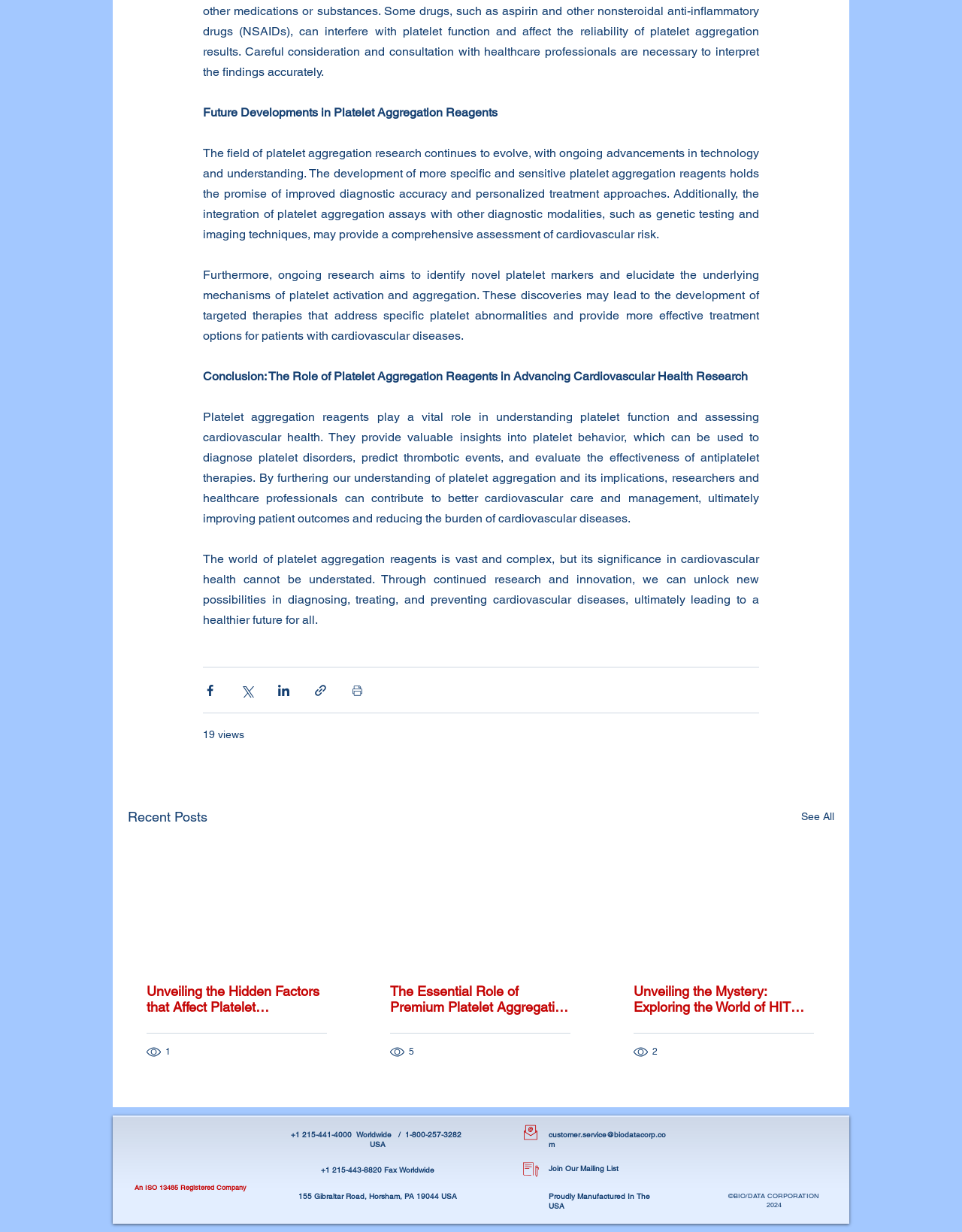Please provide a comprehensive answer to the question based on the screenshot: What is the role of platelet aggregation reagents in cardiovascular health?

According to the webpage, platelet aggregation reagents play a vital role in understanding platelet function and assessing cardiovascular health. They provide valuable insights into platelet behavior, which can be used to diagnose platelet disorders, predict thrombotic events, and evaluate the effectiveness of antiplatelet therapies.